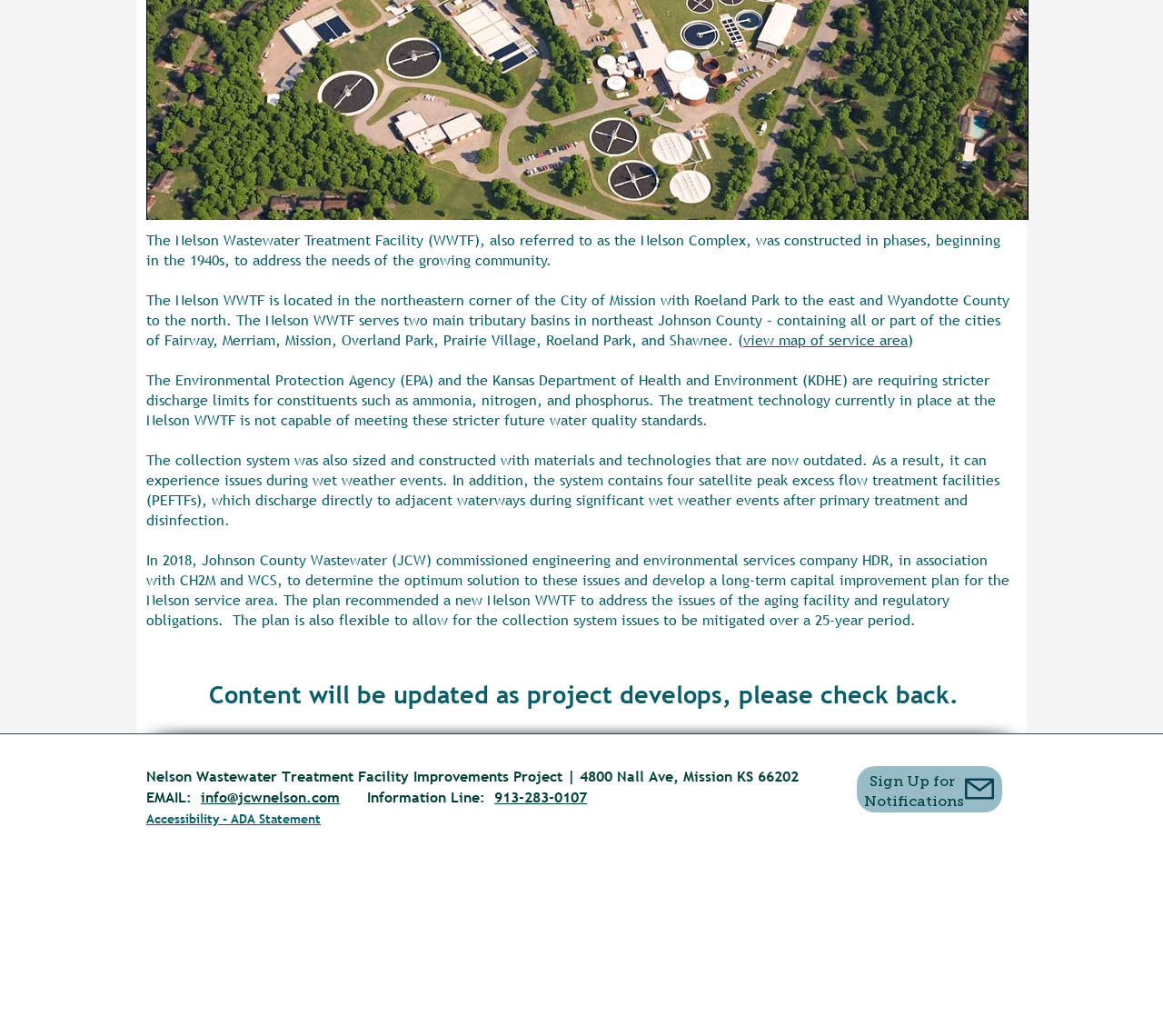Determine the bounding box coordinates for the UI element with the following description: "Sign Up for Notifications". The coordinates should be four float numbers between 0 and 1, represented as [left, top, right, bottom].

[0.743, 0.745, 0.829, 0.781]